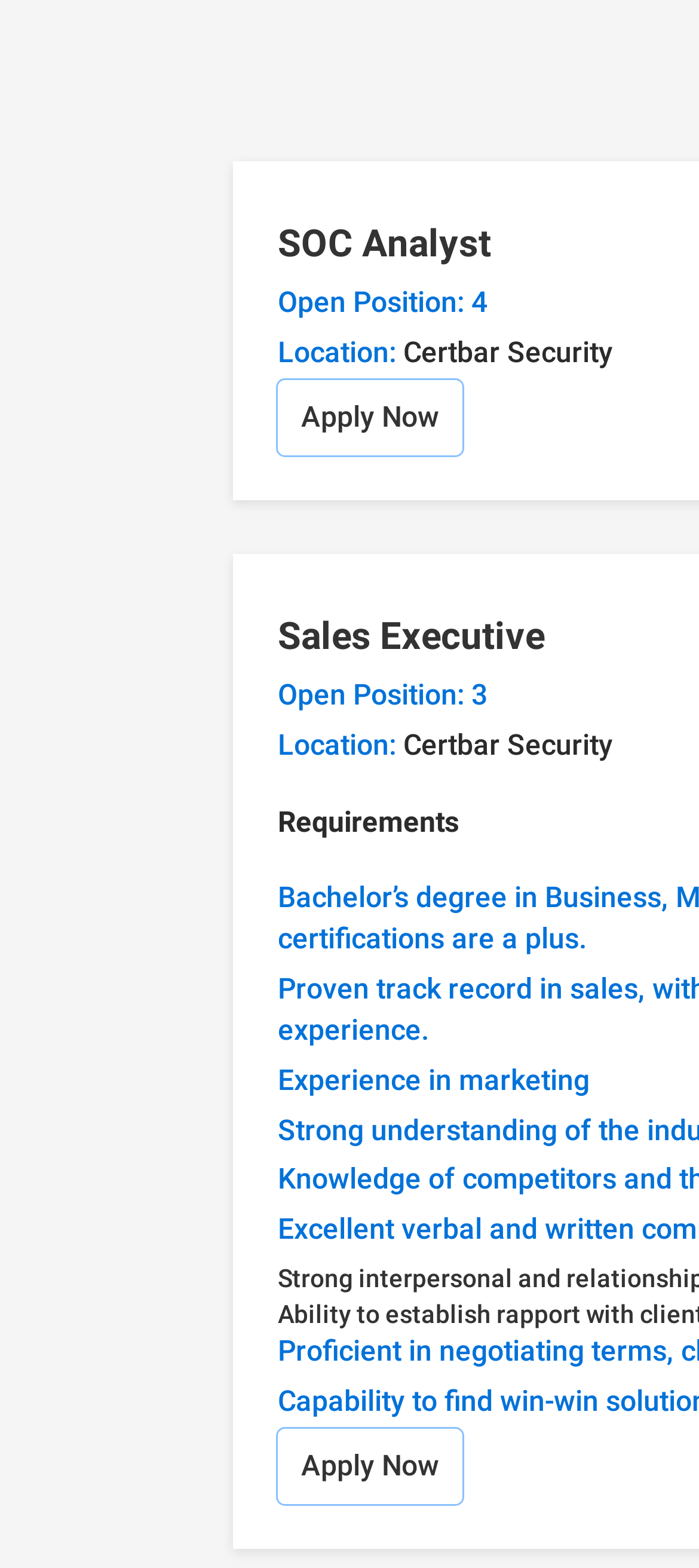Locate the bounding box of the UI element with the following description: "Apply Now".

[0.397, 0.242, 0.662, 0.29]